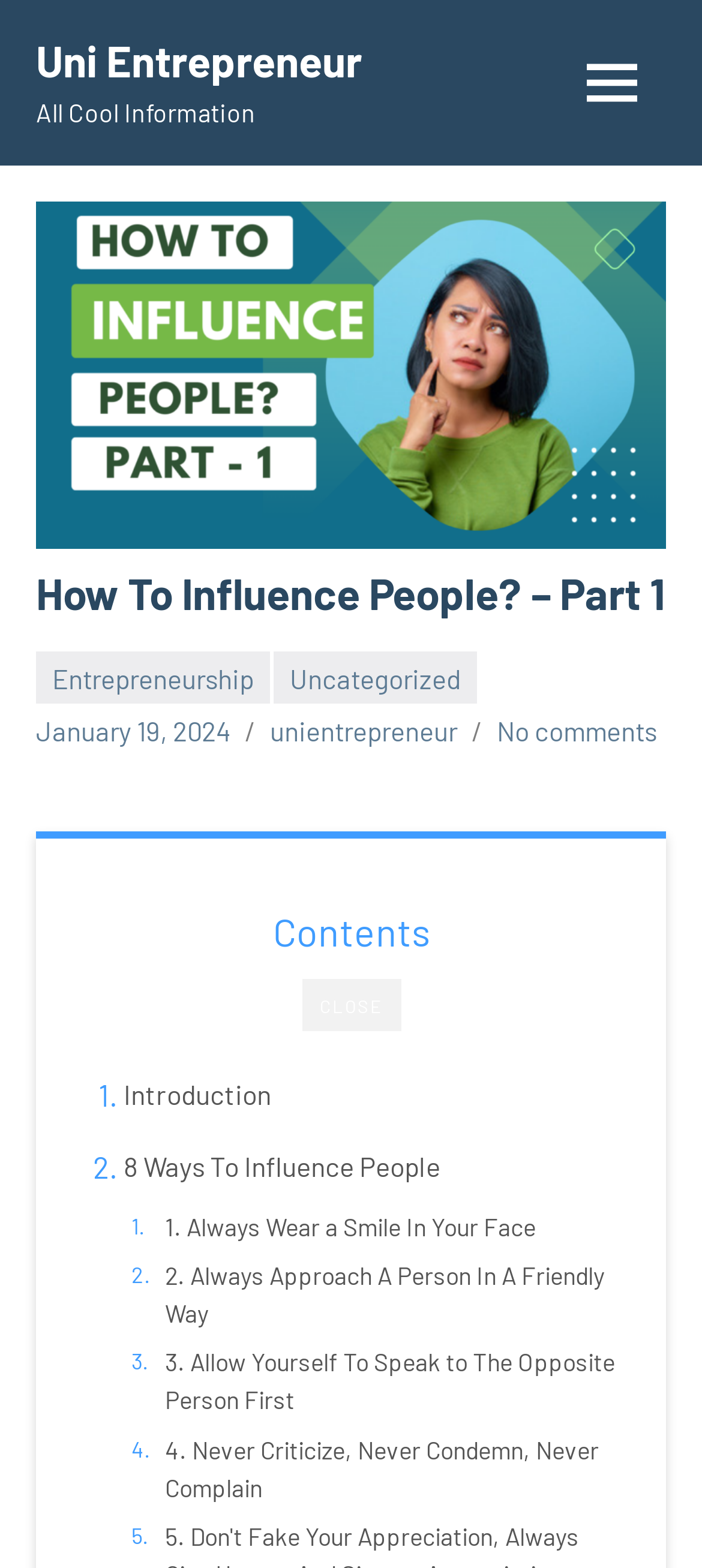Present a detailed account of what is displayed on the webpage.

The webpage is about "How To Influence People" and is part of a series, as indicated by the title "Part 1" and the category "Entrepreneurship" and "Uncategorized". At the top left, there is a link to "Uni Entrepreneur" and a static text "All Cool Information". 

On the top right, there is a button that controls the primary menu, which is not expanded. Below the button, there is a figure and a header section that contains the main title "How To Influence People? – Part 1" and several links to categories and tags, including "Entrepreneurship", "Uncategorized", a date "January 19, 2024", and the author "unientrepreneur". 

There are also links to "No comments" and a "CLOSE" button. Below the header section, there is a static text "Contents" and several links to sections of the article, including "Introduction", "8 Ways To Influence People", and specific influencing methods such as "Always Wear a Smile In Your Face", "Always Approach A Person In A Friendly Way", and others.